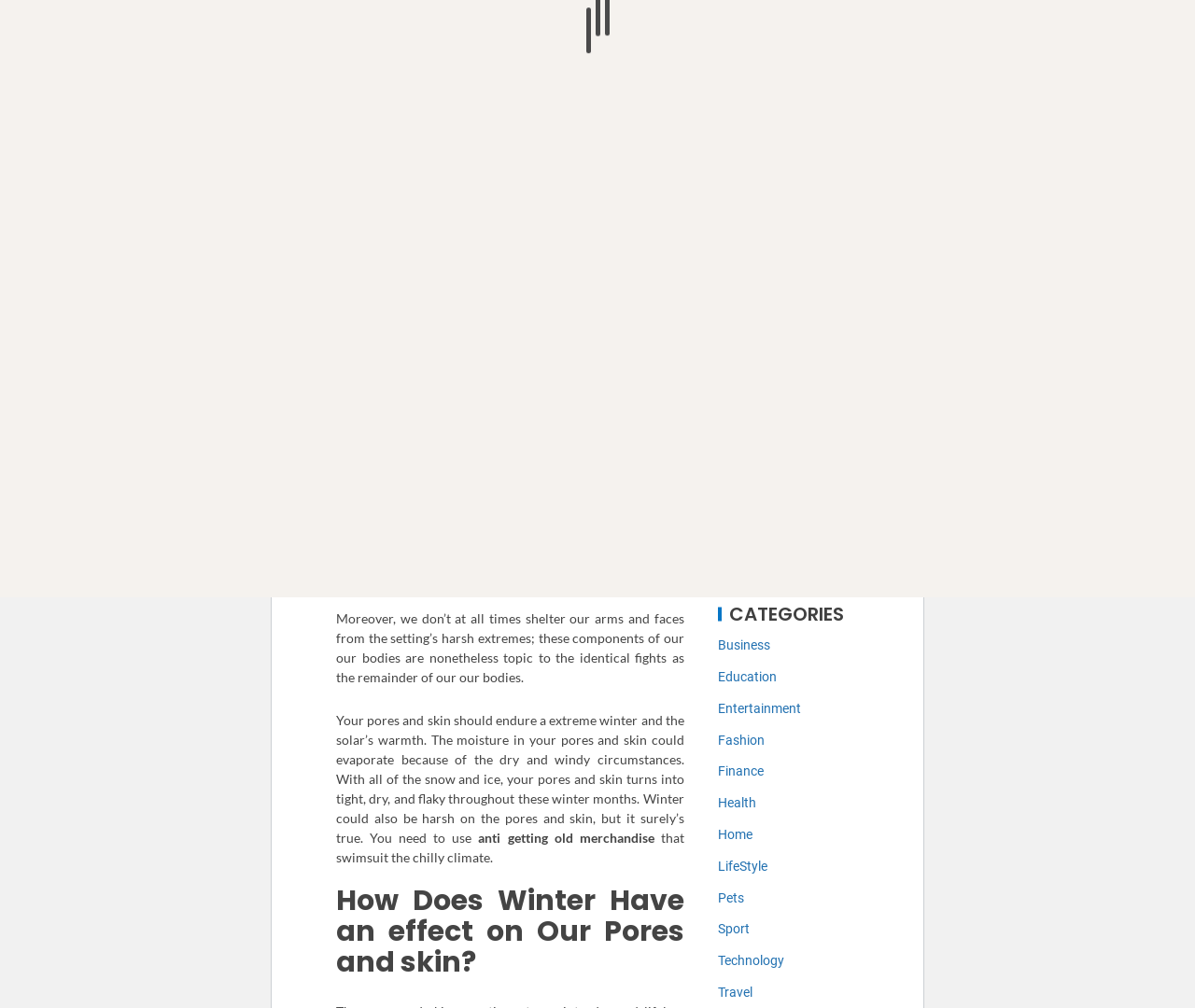For the element described, predict the bounding box coordinates as (top-left x, top-left y, bottom-right x, bottom-right y). All values should be between 0 and 1. Element description: Who Are The Highest-Paid Gamers

[0.601, 0.22, 0.717, 0.263]